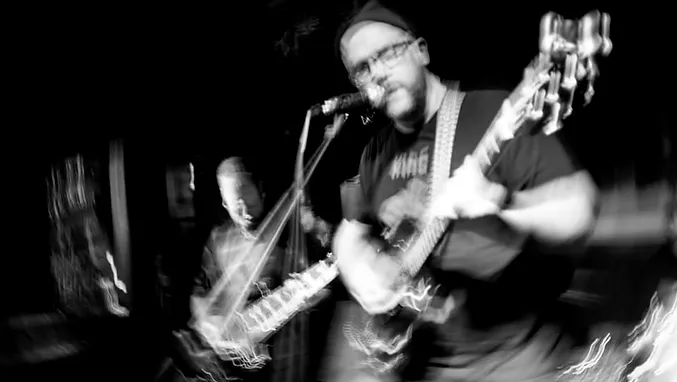Produce a meticulous caption for the image.

In a dynamic black and white photograph, musicians capture the energetic atmosphere of a live performance. The focus is on a guitarist deeply engaged with their instrument, showcasing a signature style with expressive hand movements and a passionate presence at the microphone. Behind them, another band member is partially visible, contributing to the ensemble's sound, which hints at an emotive blend of alt rock and shoegaze influences reminiscent of the 1990s. This image encapsulates the raw energy and creative spirit of the band Arms Bizarre, known for their atmospheric soundscapes that resonate with fans. The backdrop features dim lighting, further enhancing the intimate vibe of the performance, making it a compelling glimpse into the world of contemporary live music.